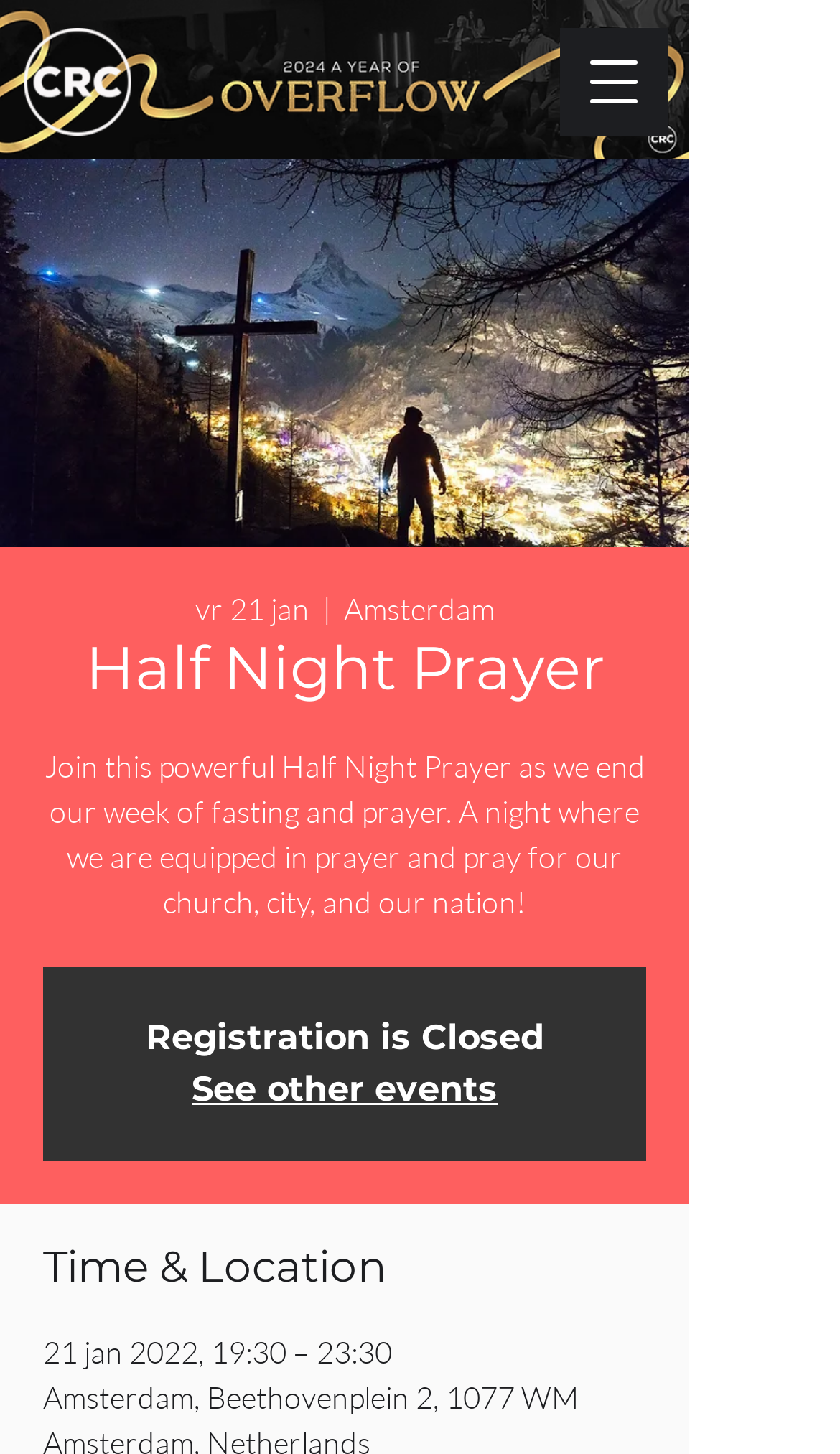Give a comprehensive overview of the webpage, including key elements.

Here is the detailed description of the webpage:

The webpage is about a "Half Night Prayer" event organized by CRC Amsterdam. At the top left corner, there is a CRC logo, and next to it, there is a Facebook header image. On the top right corner, there is a button to open a navigation menu.

Below the navigation button, there is a large image with the title "Half Night Prayer" and the date "vr 21 jan" written on it. The title "Half Night Prayer" is also displayed as a heading below the image. 

A paragraph of text describes the event, stating that it's a powerful night of prayer to end the week of fasting and prayer, where participants will be equipped in prayer and pray for their church, city, and nation. 

Below the description, there is a notice that "Registration is Closed". Next to it, there is a link to "See other events". 

Further down, there is a section titled "Time & Location" with the details of the event, specifying the date and time as "21 jan 2022, 19:30 – 23:30".